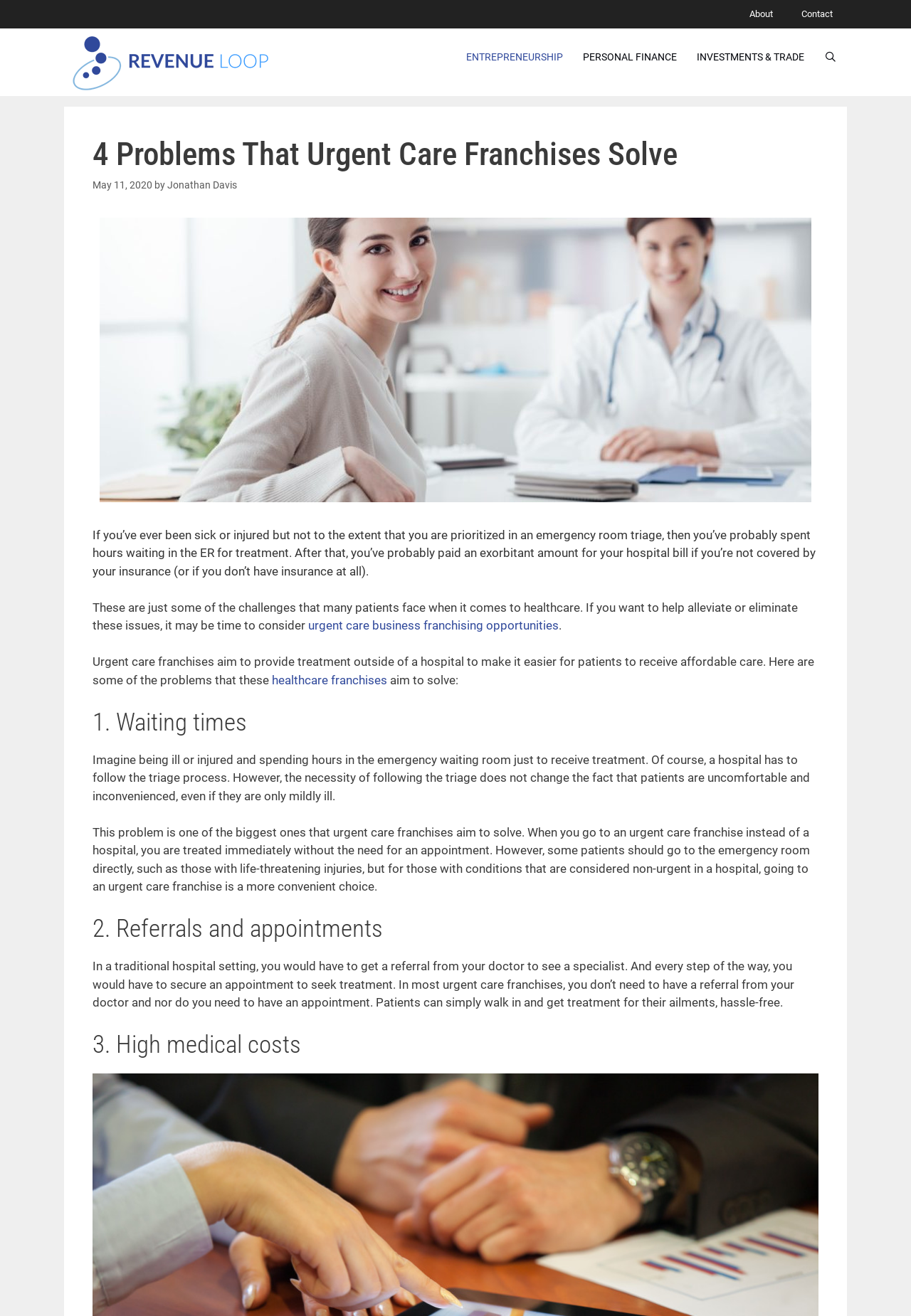Provide a thorough description of the webpage you see.

The webpage is about the benefits of urgent care franchises, specifically highlighting four problems they solve for patients. At the top, there is a navigation bar with links to "ENTREPRENEURSHIP", "PERSONAL FINANCE", "INVESTMENTS & TRADE", and "Open Search Bar". Below the navigation bar, there is a banner with a link to "Revenue Loop" and an image of the same name.

The main content of the webpage is divided into sections, each addressing a specific problem that urgent care franchises aim to solve. The first section is headed "4 Problems That Urgent Care Franchises Solve" and features an image of a person having a check-up. The text below the heading explains the challenges patients face in traditional hospital settings, such as long waiting times and high medical costs.

The first problem addressed is "Waiting times", which is described as a major issue in hospitals where patients have to spend hours in the emergency waiting room. The text explains that urgent care franchises aim to solve this problem by providing immediate treatment without the need for an appointment.

The second problem is "Referrals and appointments", which is a hassle in traditional hospital settings where patients need a referral from their doctor and an appointment to see a specialist. Urgent care franchises, on the other hand, allow patients to walk in and get treatment without a referral or appointment.

The third problem is "High medical costs", which is a significant issue for patients who are not covered by insurance or have high out-of-pocket expenses. The webpage suggests that urgent care franchises can provide more affordable care options for patients.

Overall, the webpage presents a clear and concise argument for the benefits of urgent care franchises, highlighting the problems they solve for patients and the advantages they offer over traditional hospital settings.